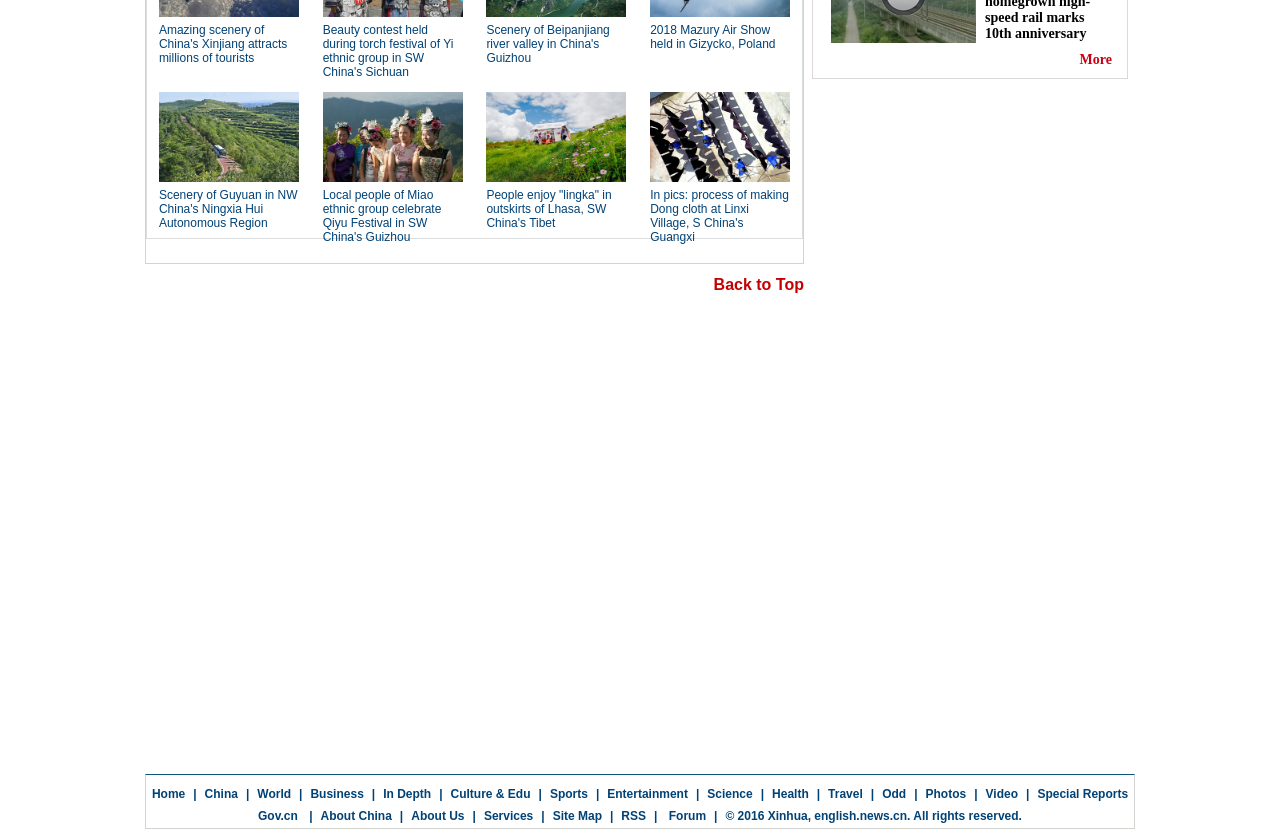Show the bounding box coordinates of the region that should be clicked to follow the instruction: "Click on the 'World' link."

[0.201, 0.943, 0.227, 0.959]